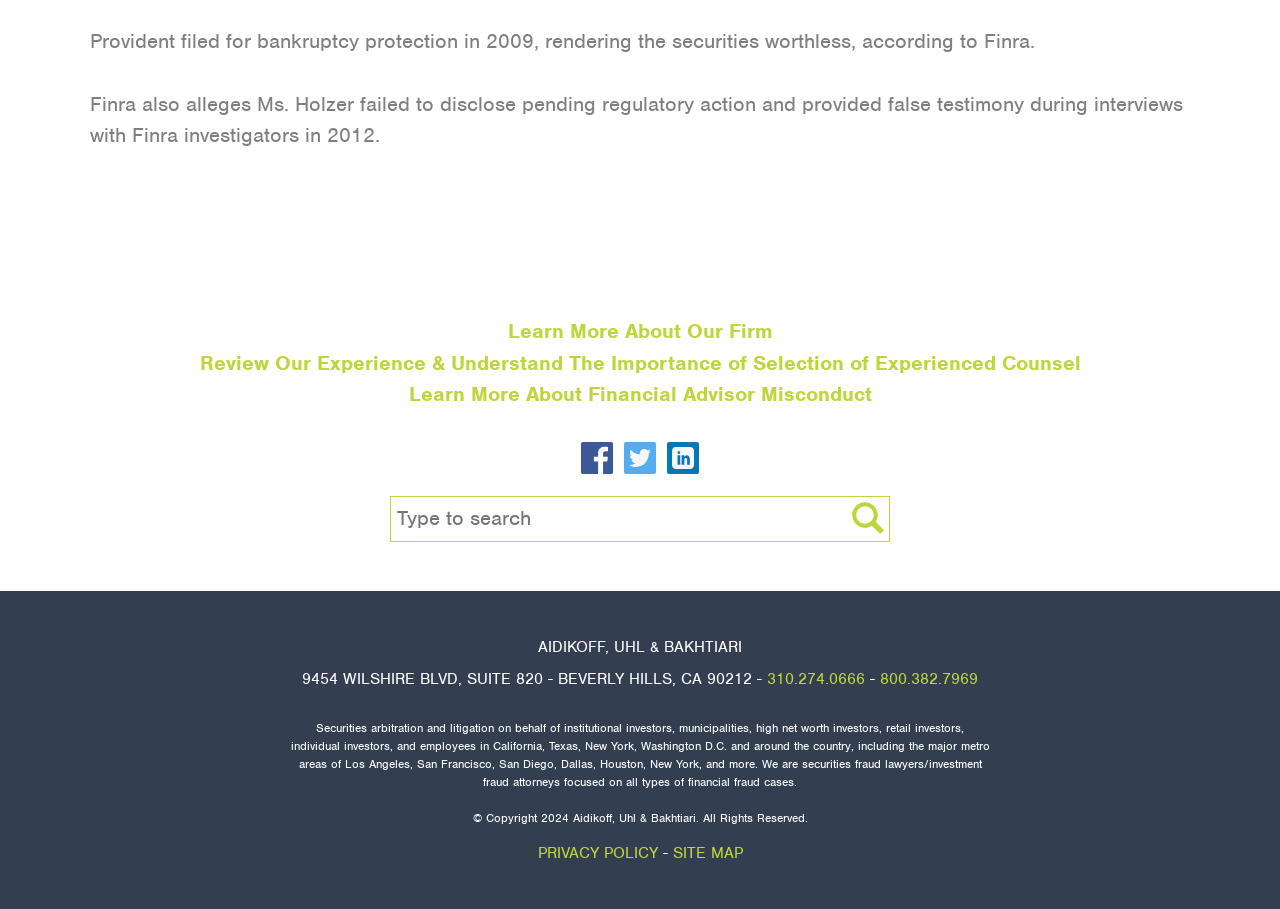Determine the bounding box coordinates for the HTML element described here: "800.382.7969".

[0.688, 0.736, 0.764, 0.758]